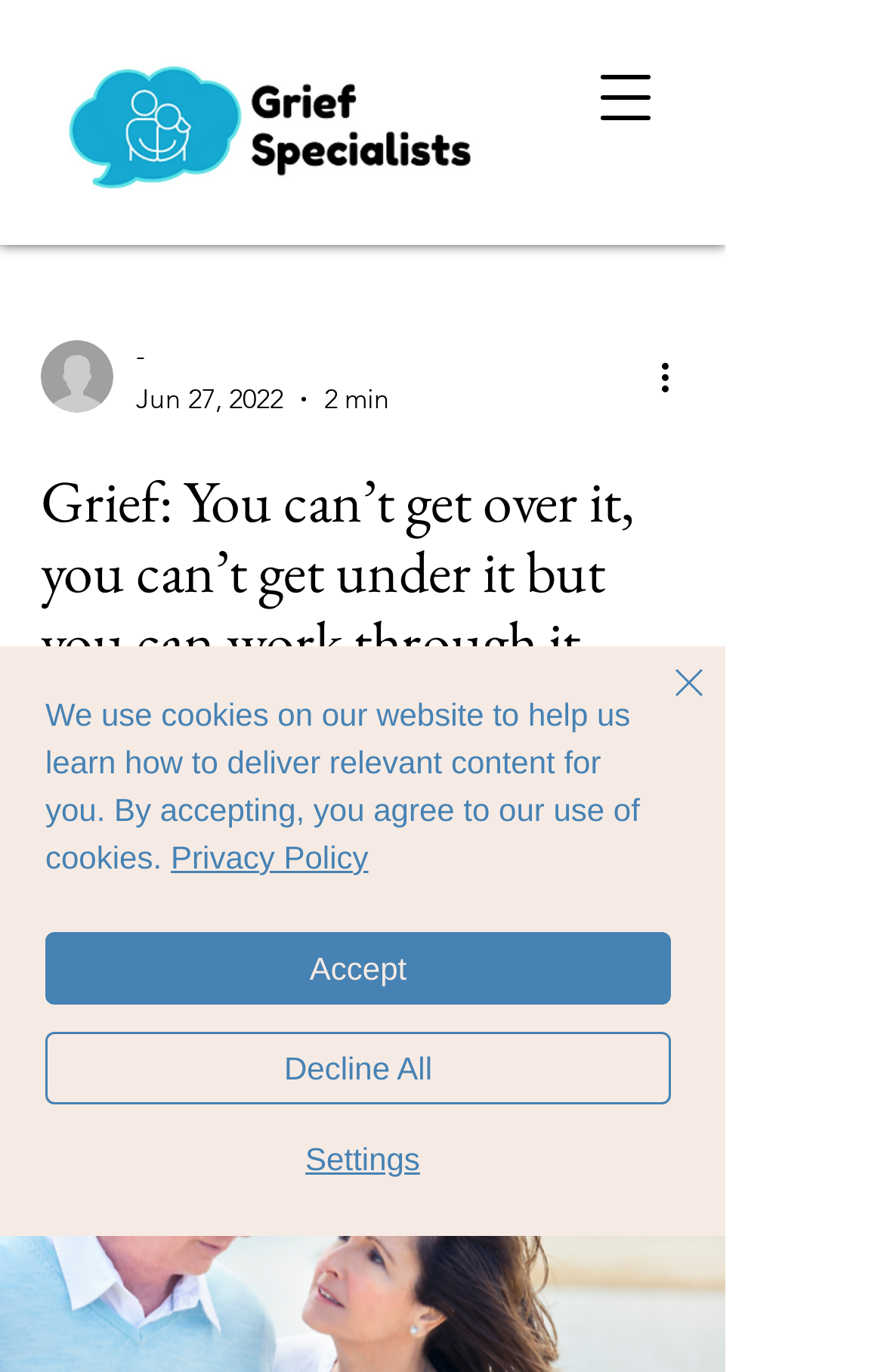Extract the main heading text from the webpage.

Grief: You can’t get over it, you can’t get under it but you can work through it